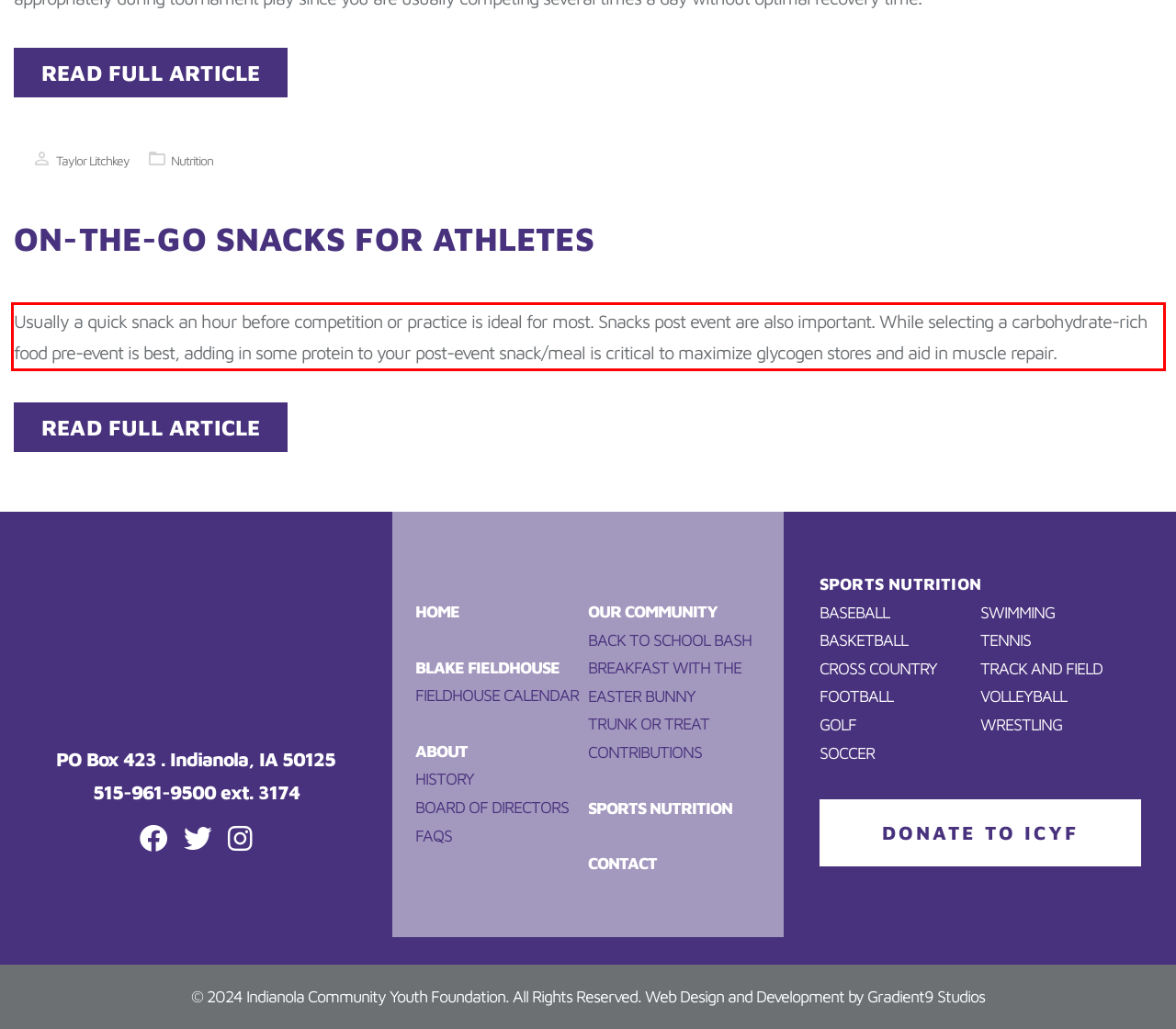In the given screenshot, locate the red bounding box and extract the text content from within it.

Usually a quick snack an hour before competition or practice is ideal for most. Snacks post event are also important. While selecting a carbohydrate-rich food pre-event is best, adding in some protein to your post-event snack/meal is critical to maximize glycogen stores and aid in muscle repair.